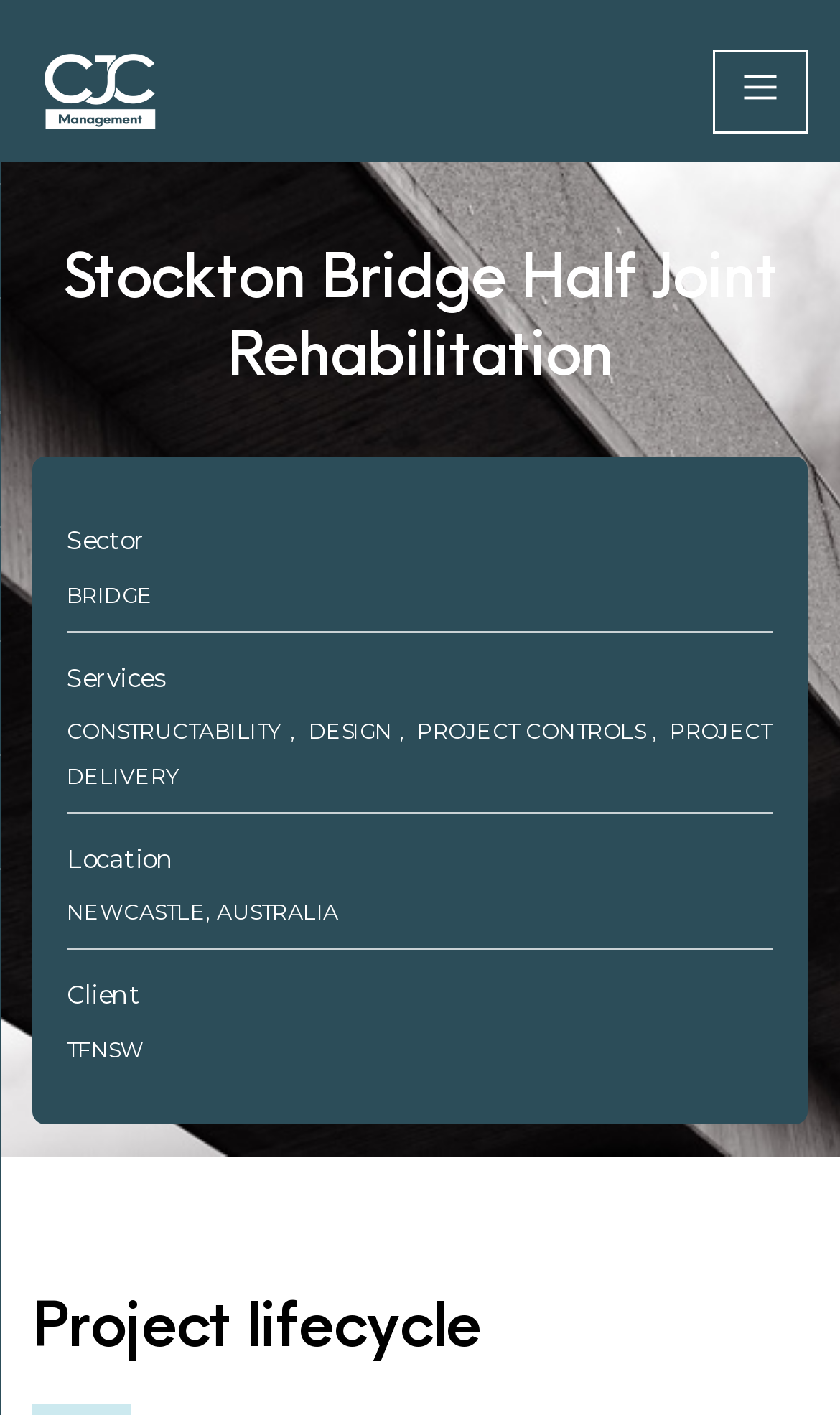Refer to the element description CONSTRUCTABILITY and identify the corresponding bounding box in the screenshot. Format the coordinates as (top-left x, top-left y, bottom-right x, bottom-right y) with values in the range of 0 to 1.

[0.079, 0.507, 0.337, 0.526]